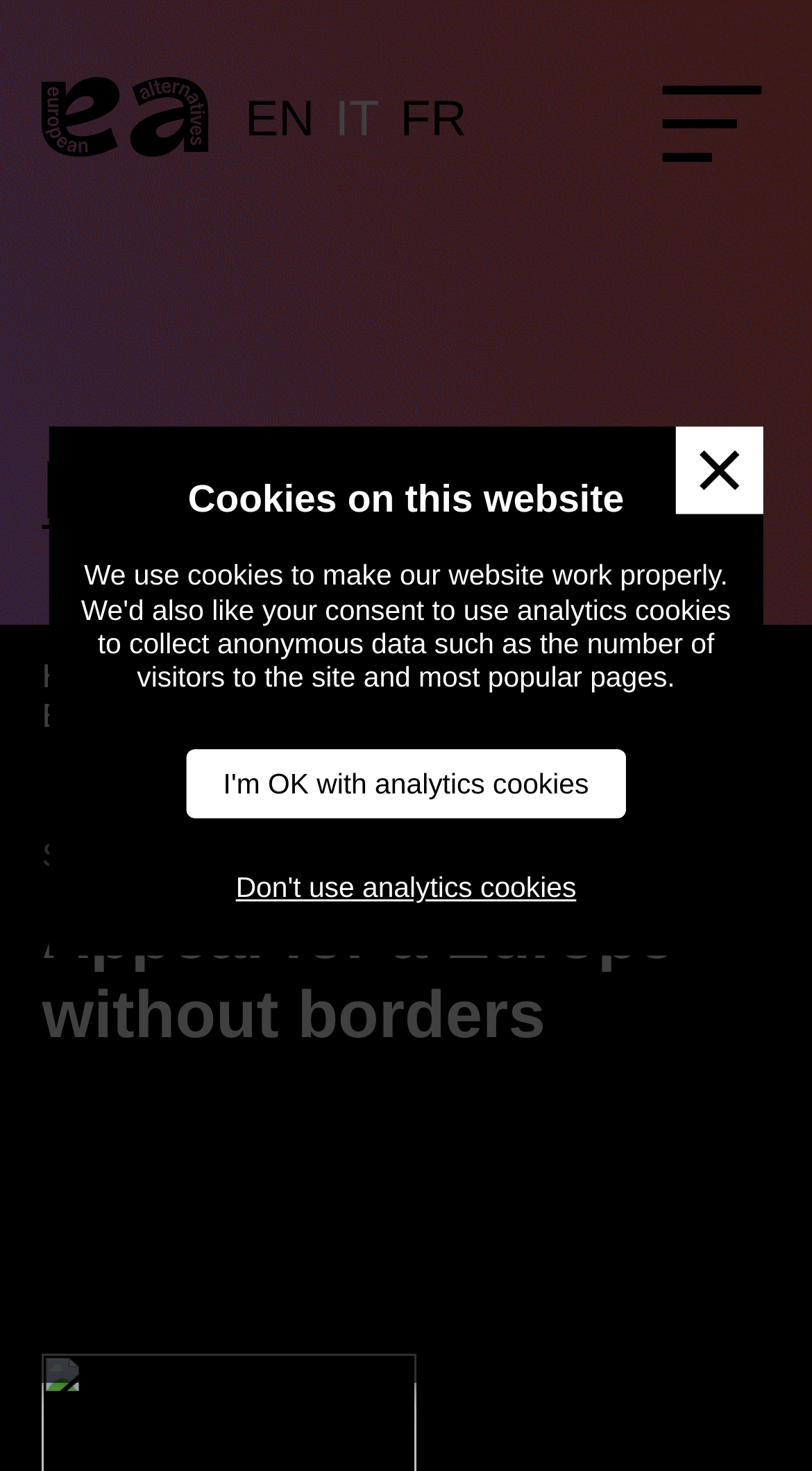Please study the image and answer the question comprehensively:
How many main sections are there in the navigation menu?

I found the number of main sections in the navigation menu by counting the links in the top navigation bar, which are 'Home', 'Resources', and 'News', totaling three main sections.